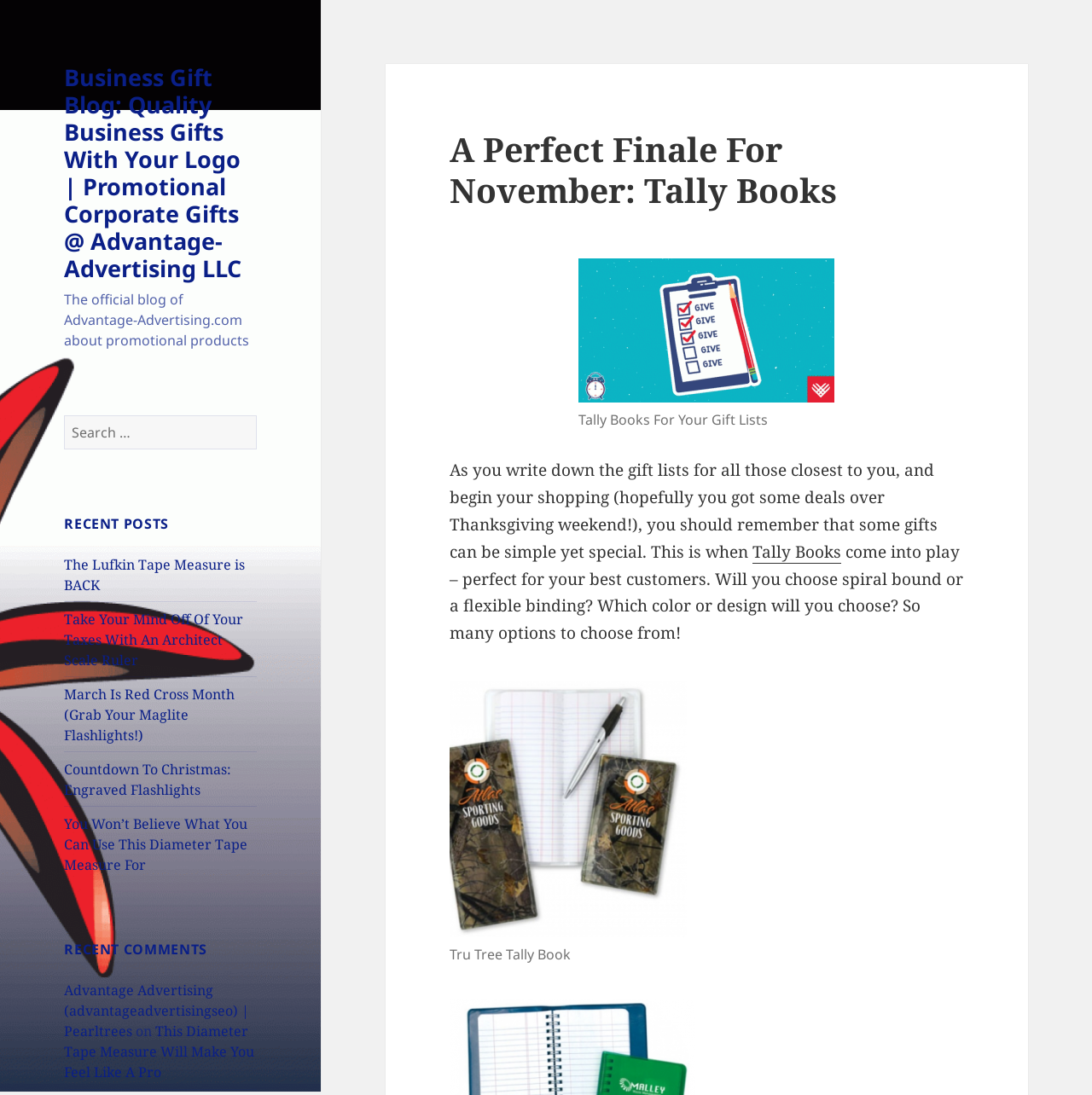Pinpoint the bounding box coordinates of the area that must be clicked to complete this instruction: "Search for something".

[0.059, 0.379, 0.235, 0.41]